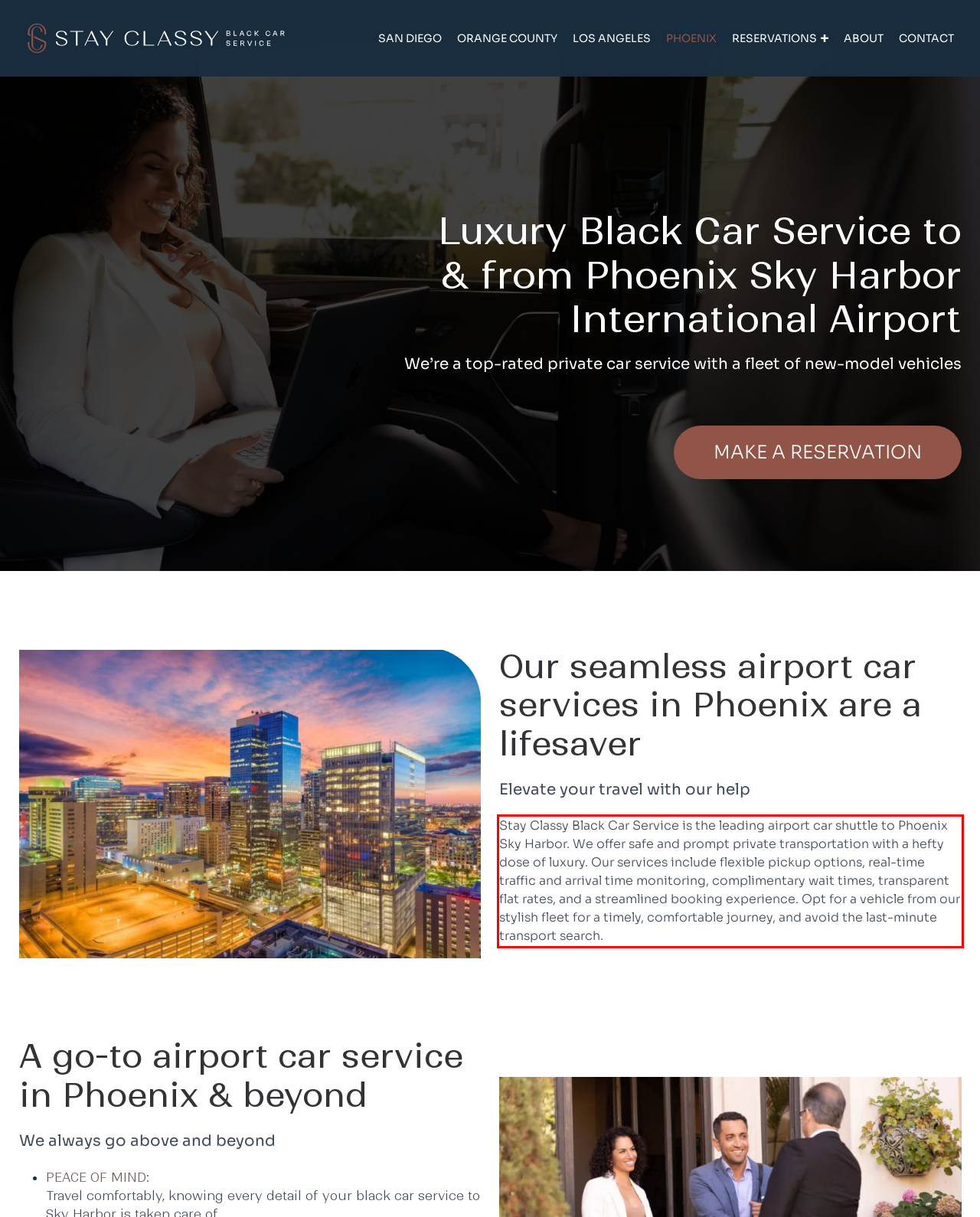Within the screenshot of the webpage, there is a red rectangle. Please recognize and generate the text content inside this red bounding box.

Stay Classy Black Car Service is the leading airport car shuttle to Phoenix Sky Harbor. We offer safe and prompt private transportation with a hefty dose of luxury. Our services include flexible pickup options, real-time traffic and arrival time monitoring, complimentary wait times, transparent flat rates, and a streamlined booking experience. Opt for a vehicle from our stylish fleet for a timely, comfortable journey, and avoid the last-minute transport search.